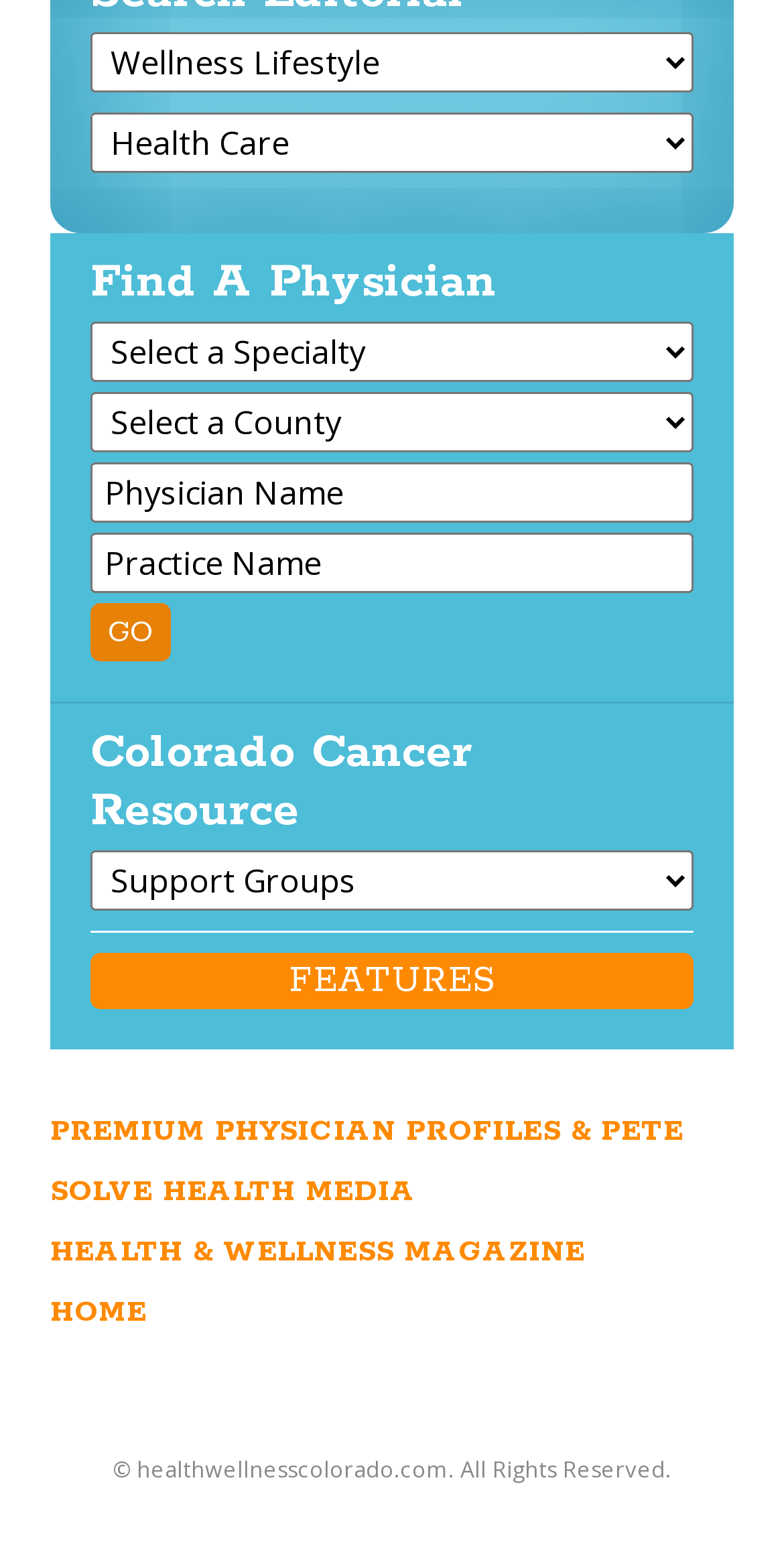Please specify the bounding box coordinates of the clickable region necessary for completing the following instruction: "Choose a practice name". The coordinates must consist of four float numbers between 0 and 1, i.e., [left, top, right, bottom].

[0.115, 0.34, 0.885, 0.379]